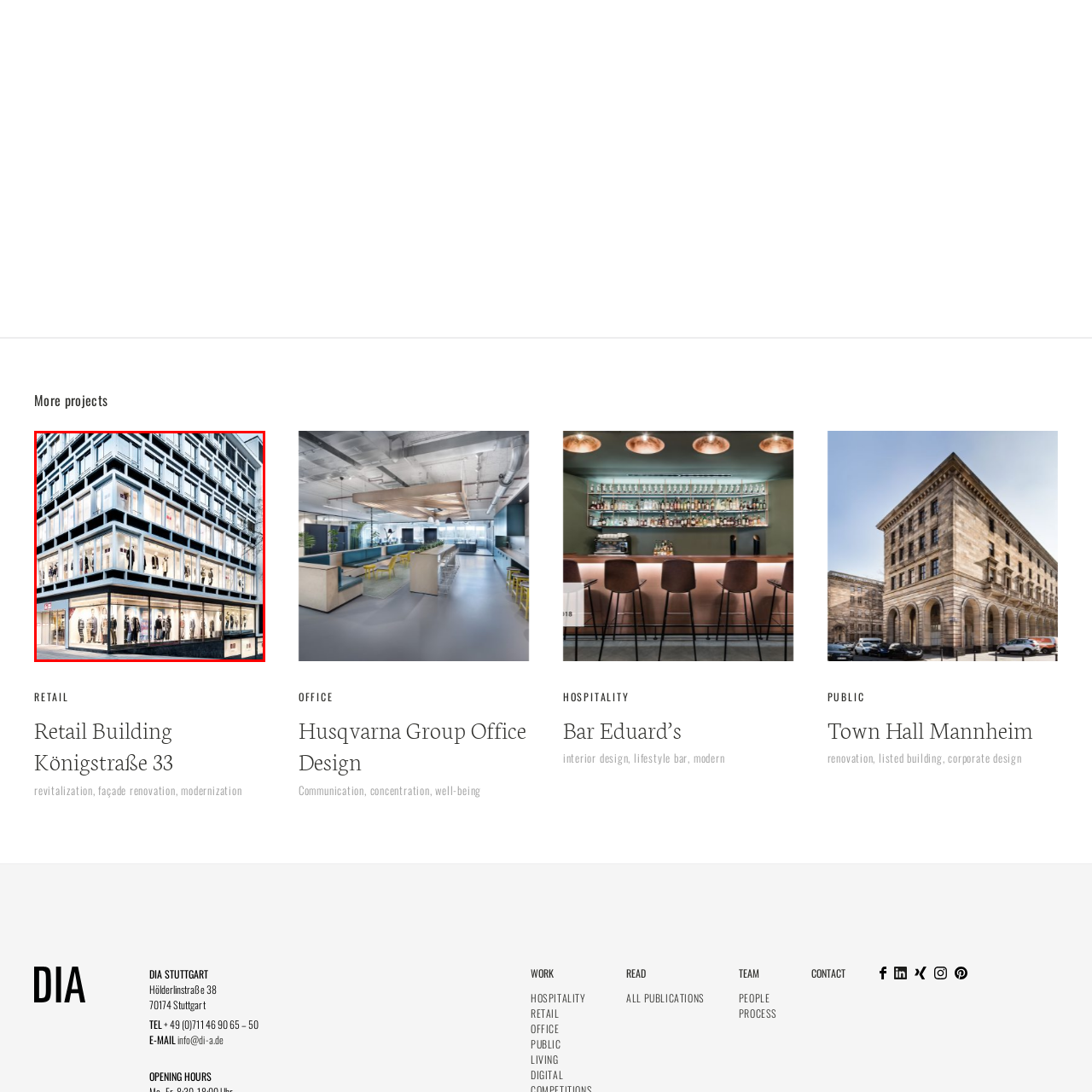What is the purpose of the large windows?
Please focus on the image surrounded by the red bounding box and provide a one-word or phrase answer based on the image.

To display fashion merchandise